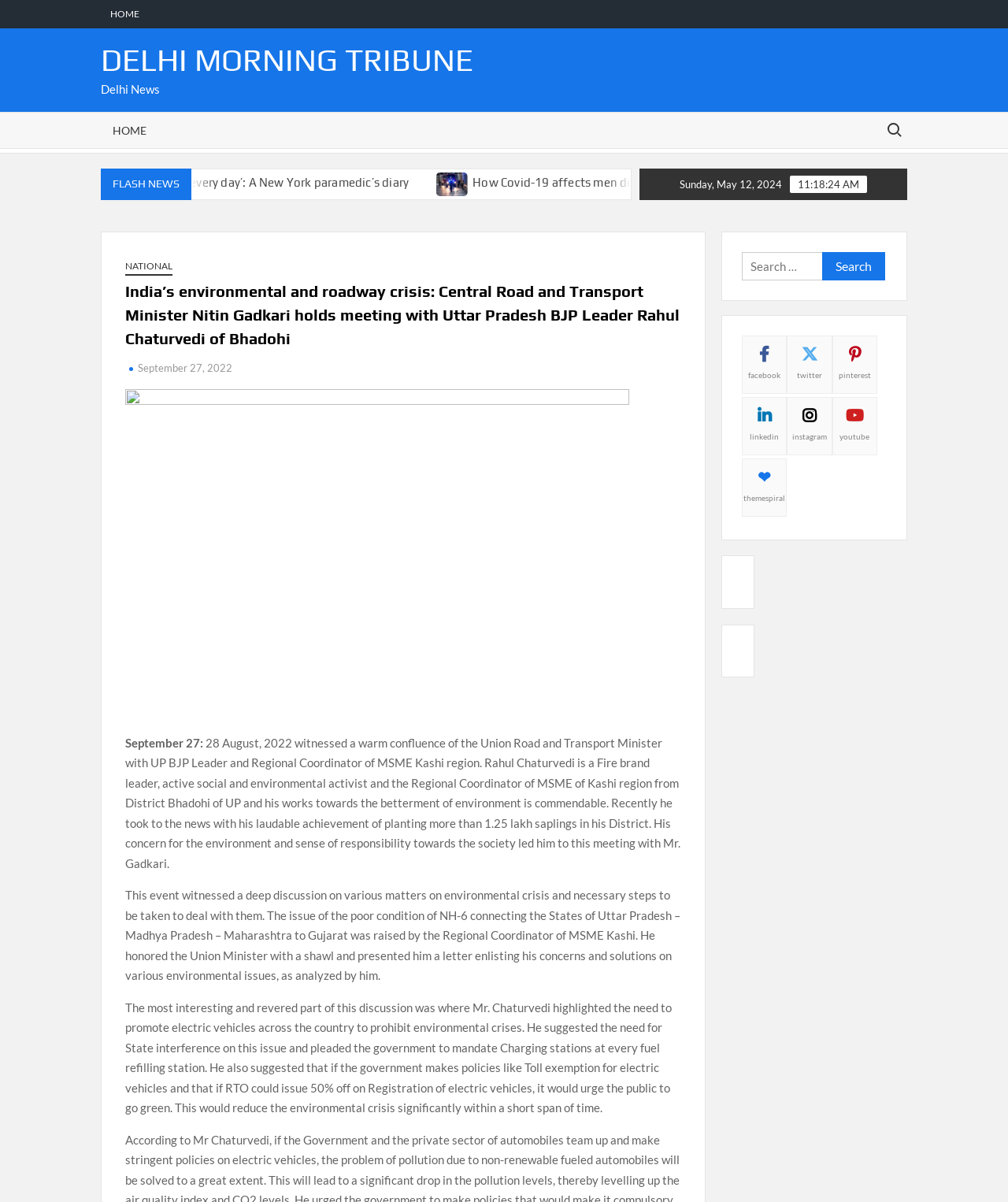Provide the bounding box coordinates for the specified HTML element described in this description: "parent_node: Search for: value="Search"". The coordinates should be four float numbers ranging from 0 to 1, in the format [left, top, right, bottom].

[0.816, 0.209, 0.878, 0.233]